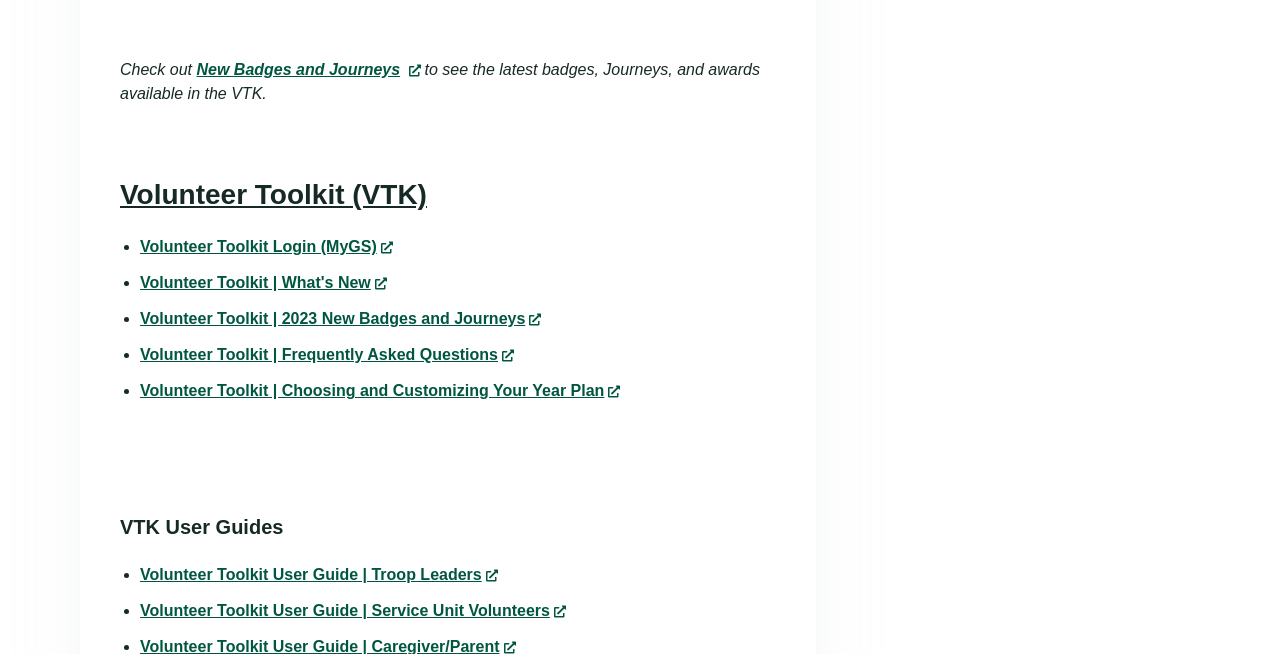Provide a one-word or short-phrase response to the question:
How many links are available under 'Volunteer Toolkit Login (MyGS)'?

None